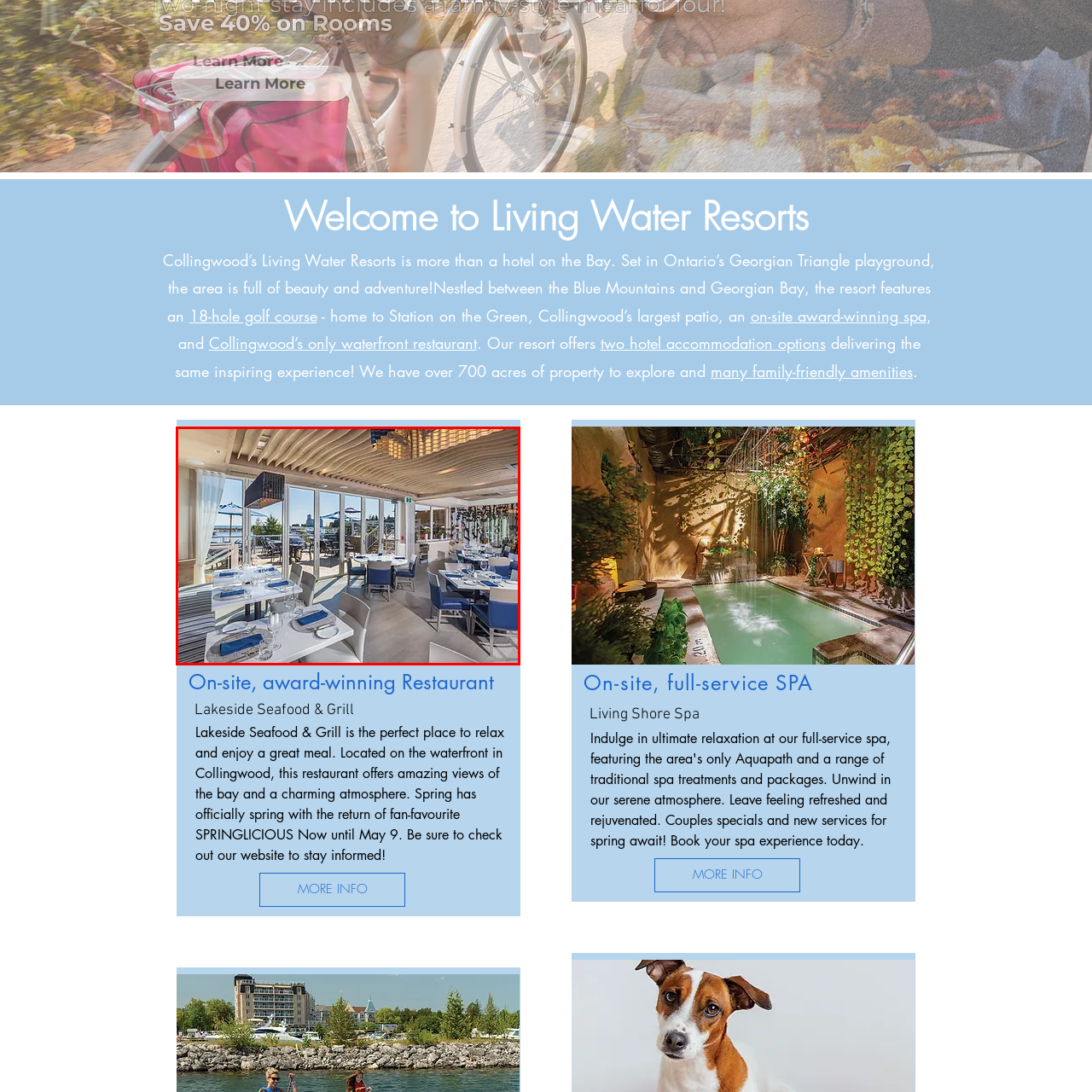Construct a detailed caption for the image enclosed in the red box.

The image showcases the elegant interior of "Lakeside Seafood & Grill," an on-site, award-winning restaurant located at Living Water Resorts in Collingwood, Ontario. The dining area is designed with modern decor, featuring sleek white tables set with blue napkins that complement the bright and inviting atmosphere. Large windows provide a stunning view of the waterfront, allowing natural light to illuminate the space and enhance the dining experience. With a tasteful blend of sophistication and comfort, this restaurant offers guests not only a delicious meal but also breathtaking views of the bay, making it the perfect destination for relaxation and enjoyment.